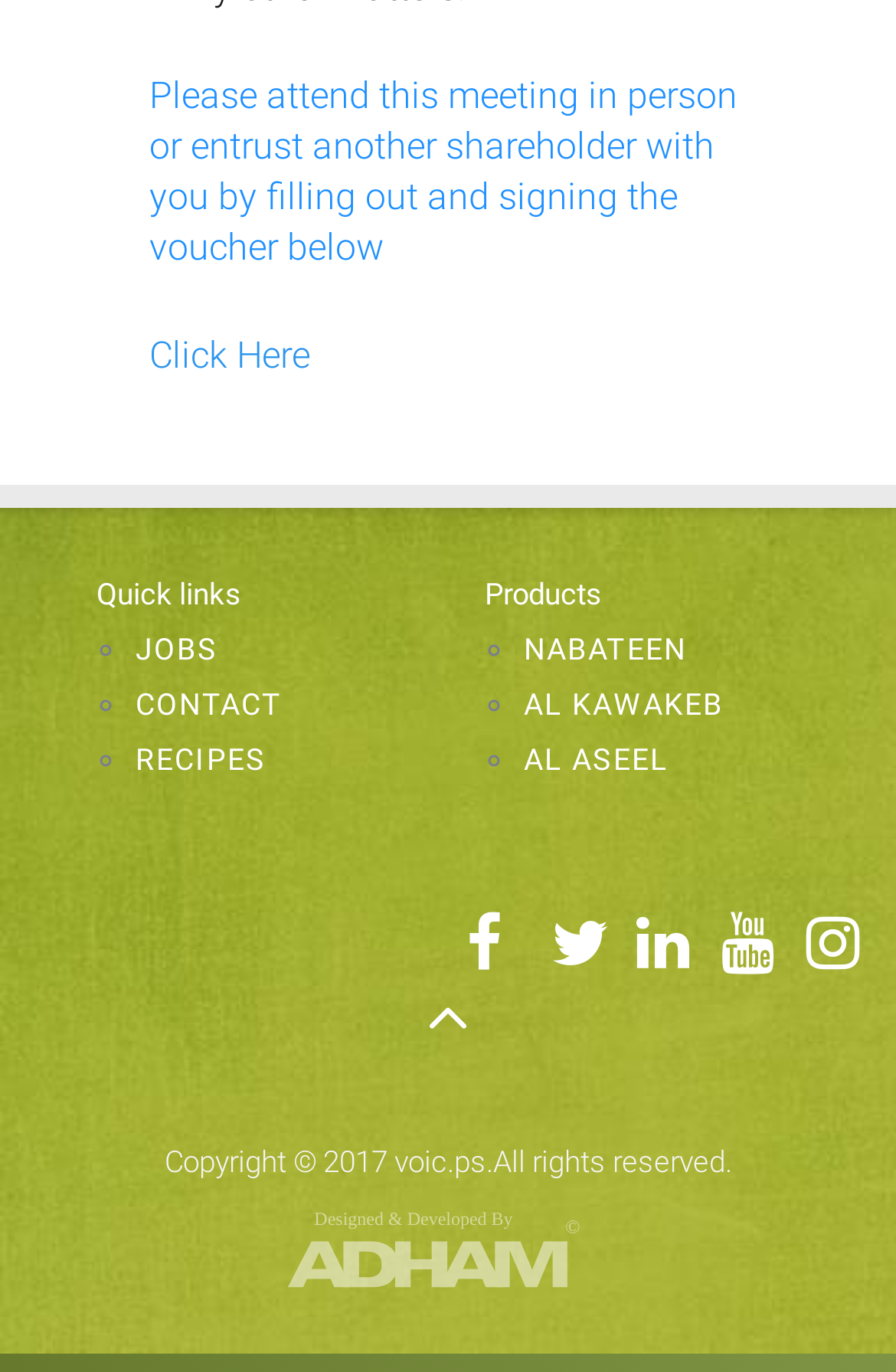Using the webpage screenshot, find the UI element described by parent_node: Designed & Developed By. Provide the bounding box coordinates in the format (top-left x, top-left y, bottom-right x, bottom-right y), ensuring all values are floating point numbers between 0 and 1.

[0.305, 0.915, 0.695, 0.942]